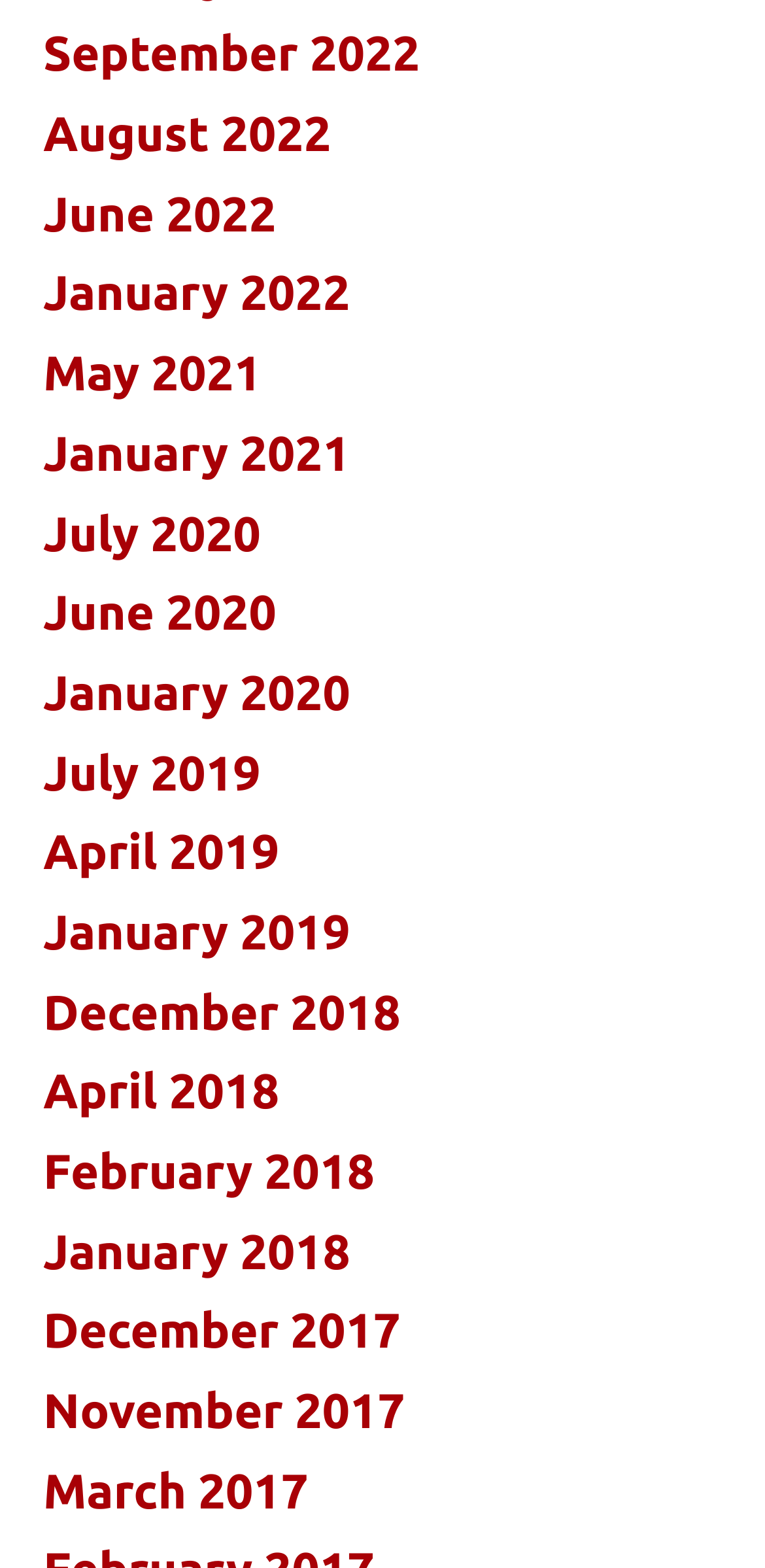What is the pattern of the links listed?
Can you provide an in-depth and detailed response to the question?

By examining the list of links, I can see that the pattern of the links listed is a monthly archive, with each link representing a specific month and year.